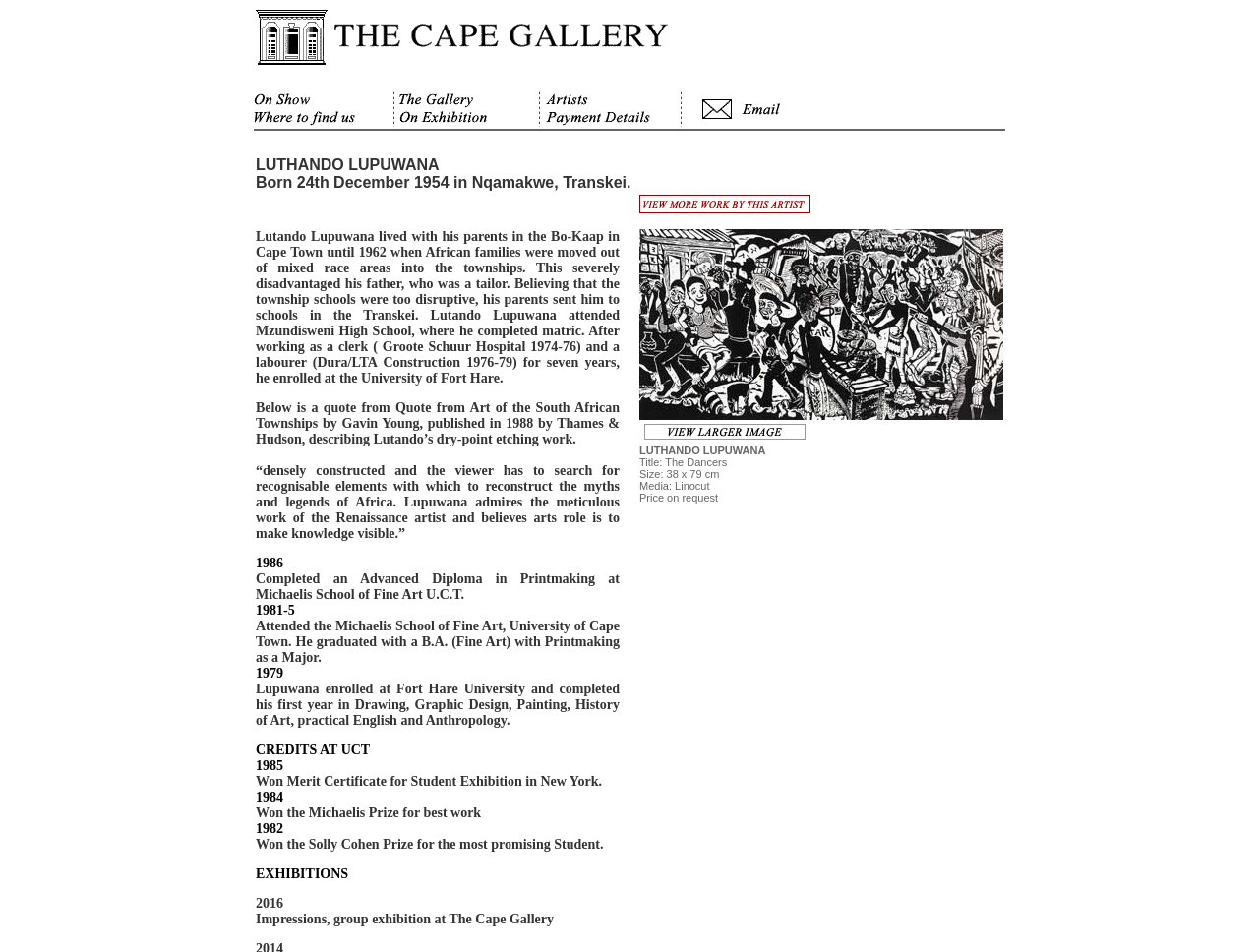Can you determine the bounding box coordinates of the area that needs to be clicked to fulfill the following instruction: "Visit the Proteoforms and Glycoproteoforms page"?

None